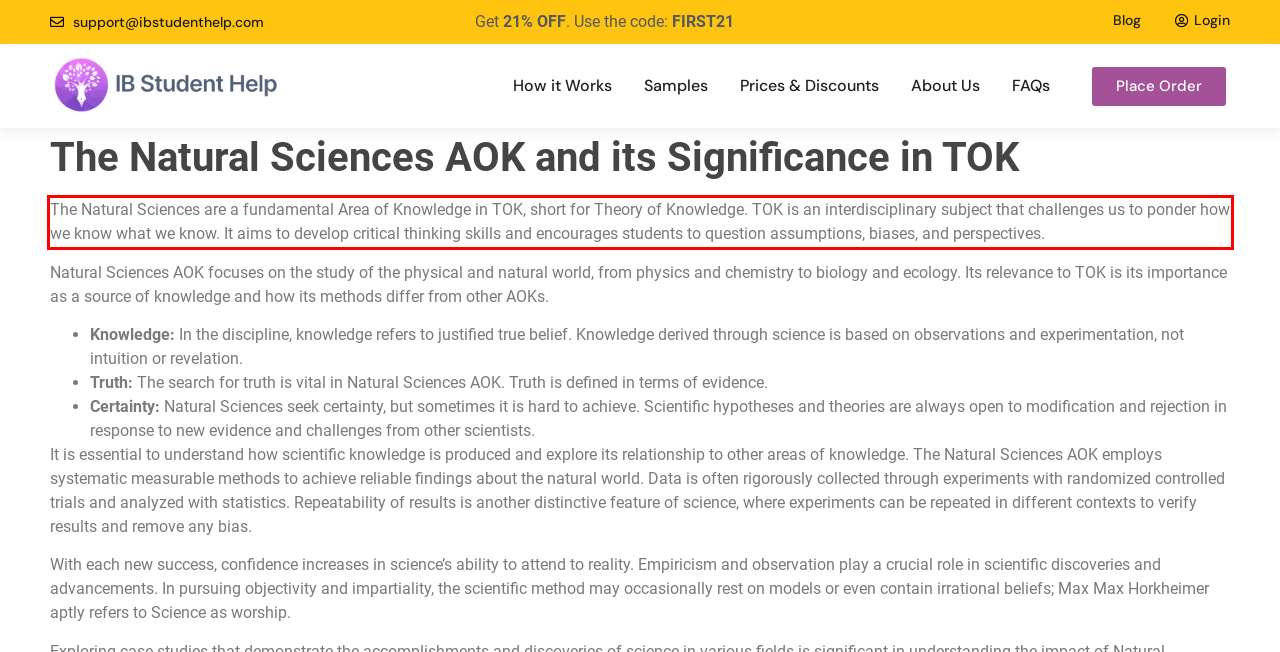Given a screenshot of a webpage with a red bounding box, extract the text content from the UI element inside the red bounding box.

The Natural Sciences are a fundamental Area of Knowledge in TOK, short for Theory of Knowledge. TOK is an interdisciplinary subject that challenges us to ponder how we know what we know. It aims to develop critical thinking skills and encourages students to question assumptions, biases, and perspectives.